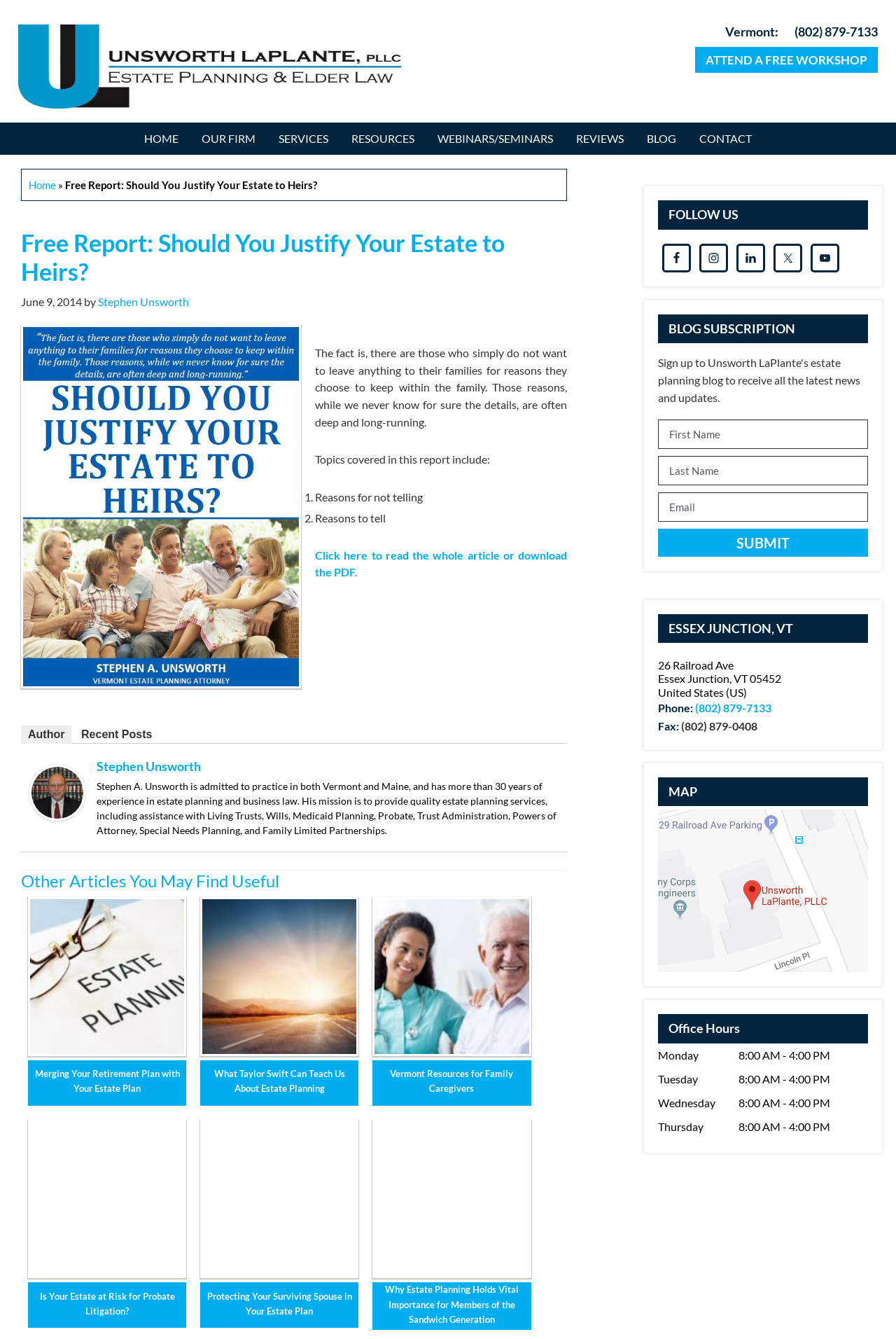Given the description of a UI element: "name="input_4" placeholder="Last Name"", identify the bounding box coordinates of the matching element in the webpage screenshot.

[0.734, 0.34, 0.969, 0.362]